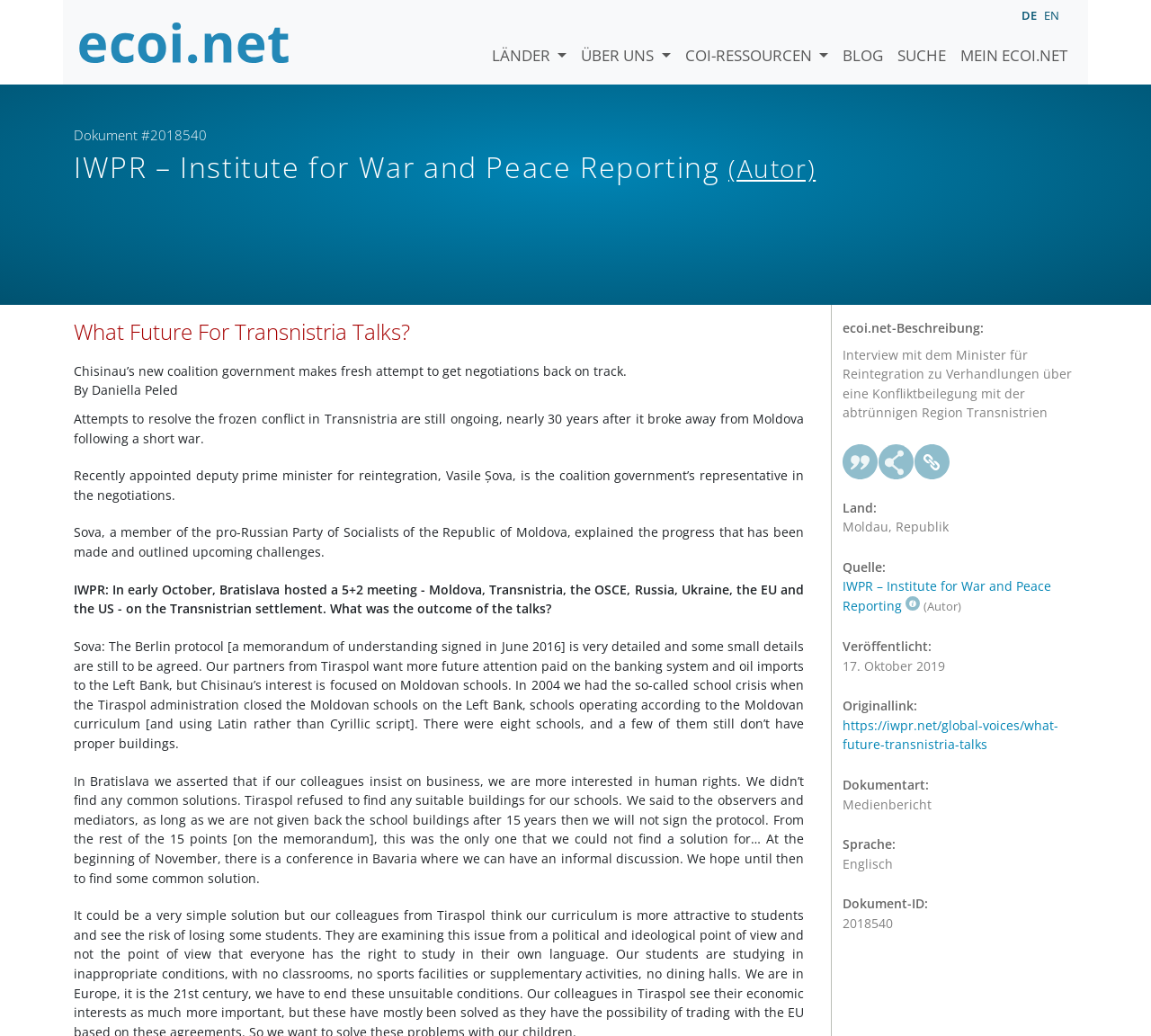Please locate the clickable area by providing the bounding box coordinates to follow this instruction: "Click on the 'LÄNDER' link".

[0.421, 0.017, 0.499, 0.065]